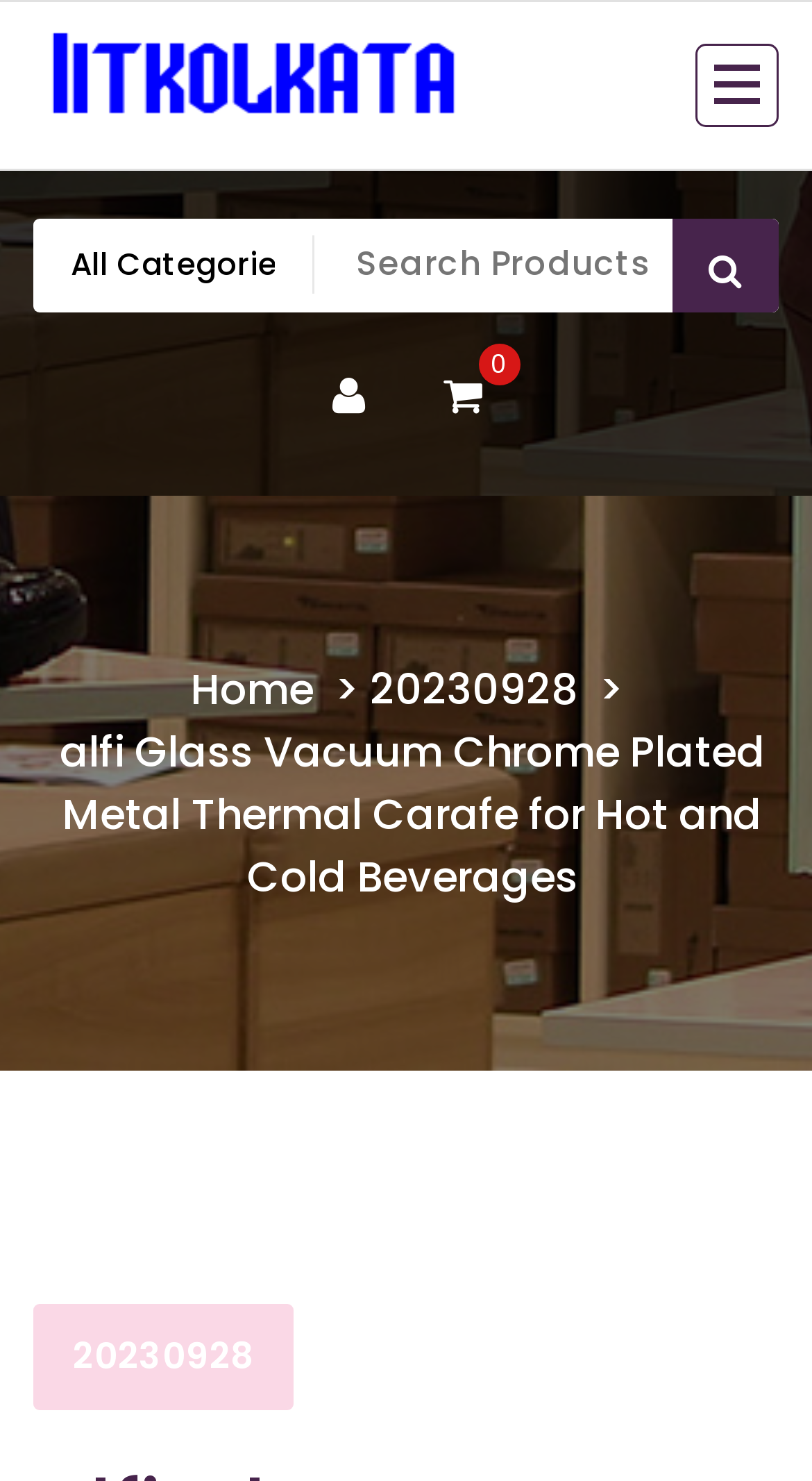Please identify the bounding box coordinates of the region to click in order to complete the task: "View the product details". The coordinates must be four float numbers between 0 and 1, specified as [left, top, right, bottom].

[0.073, 0.488, 0.942, 0.611]